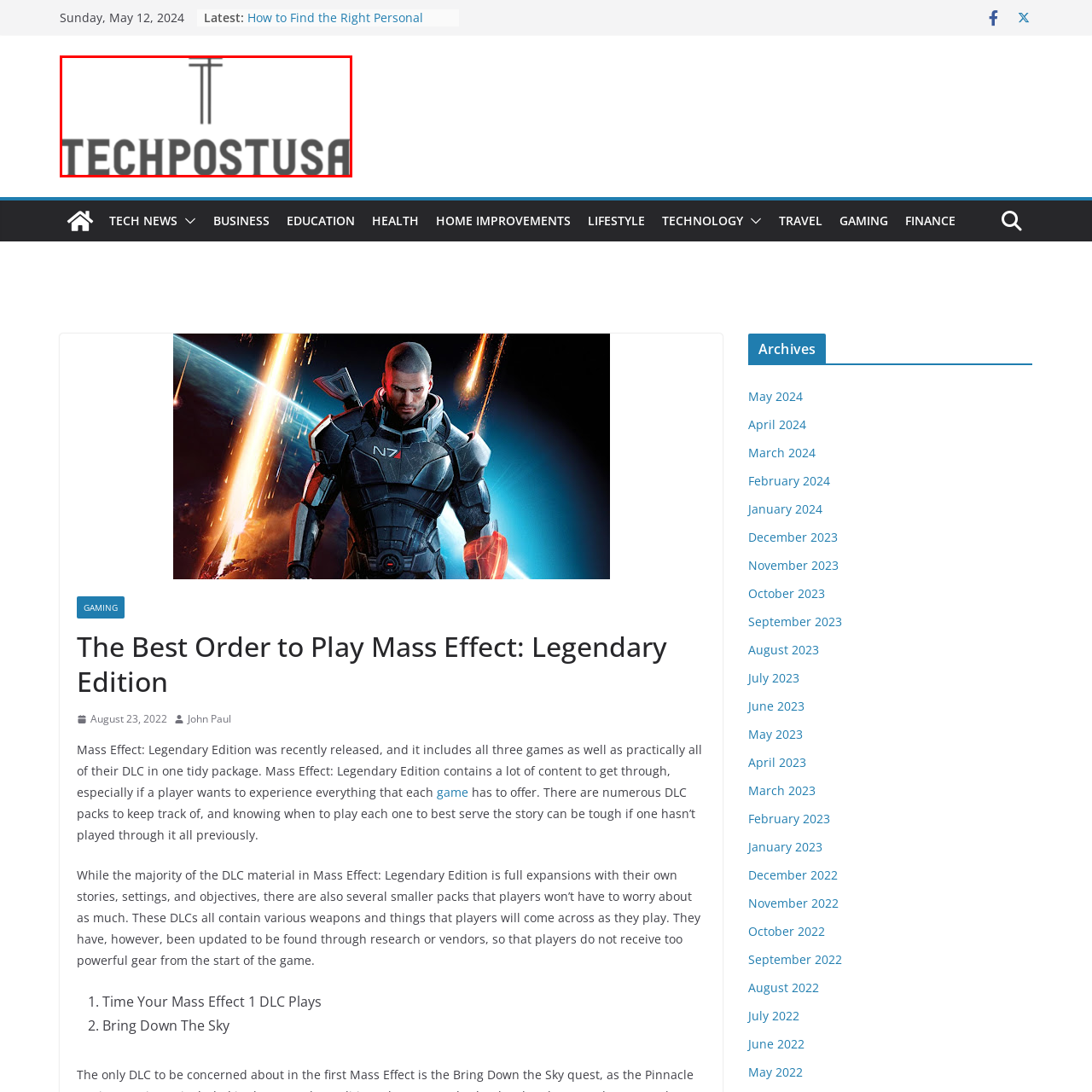What is the design style of the logo?
Check the image inside the red bounding box and provide your answer in a single word or short phrase.

Modern and minimalist